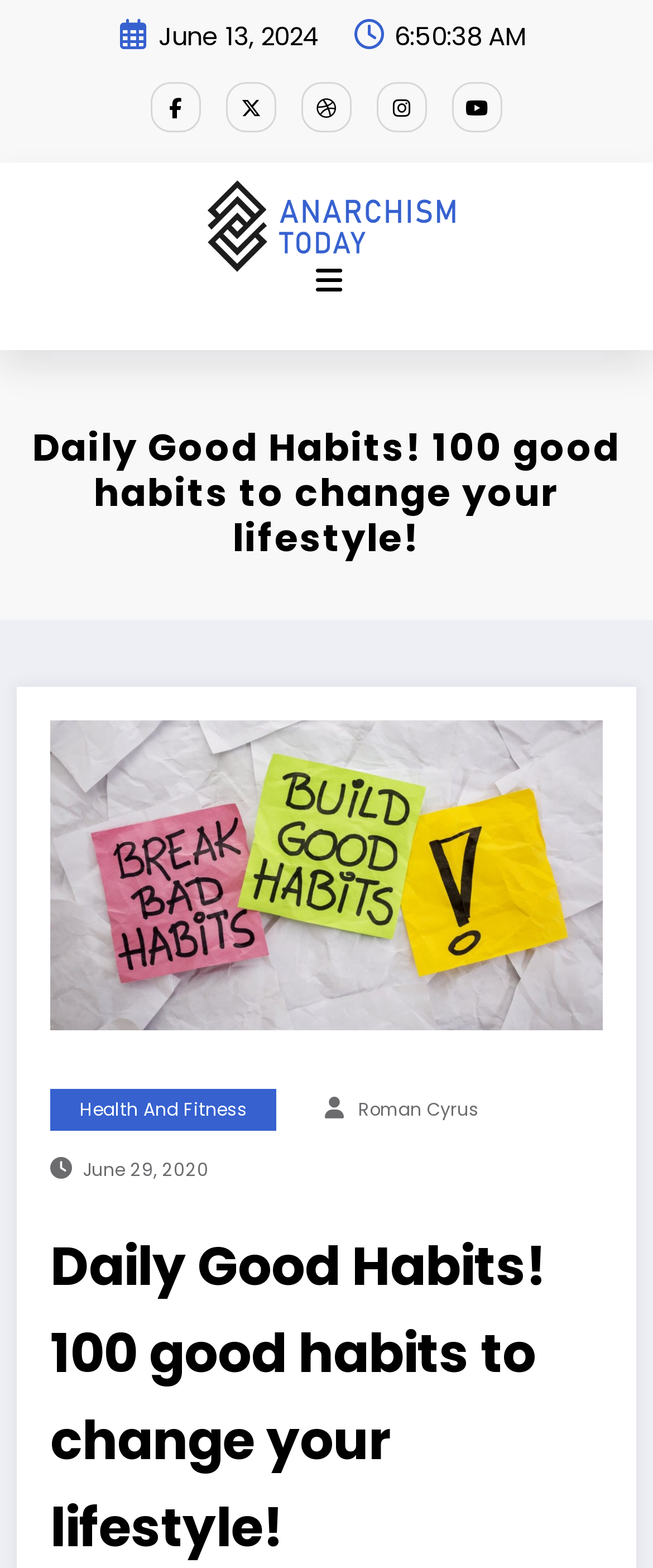Can you find and provide the title of the webpage?

Daily Good Habits! 100 good habits to change your lifestyle!